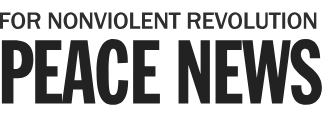Provide a brief response to the question using a single word or phrase: 
What is the primary goal of the publication?

Promoting peace and social justice